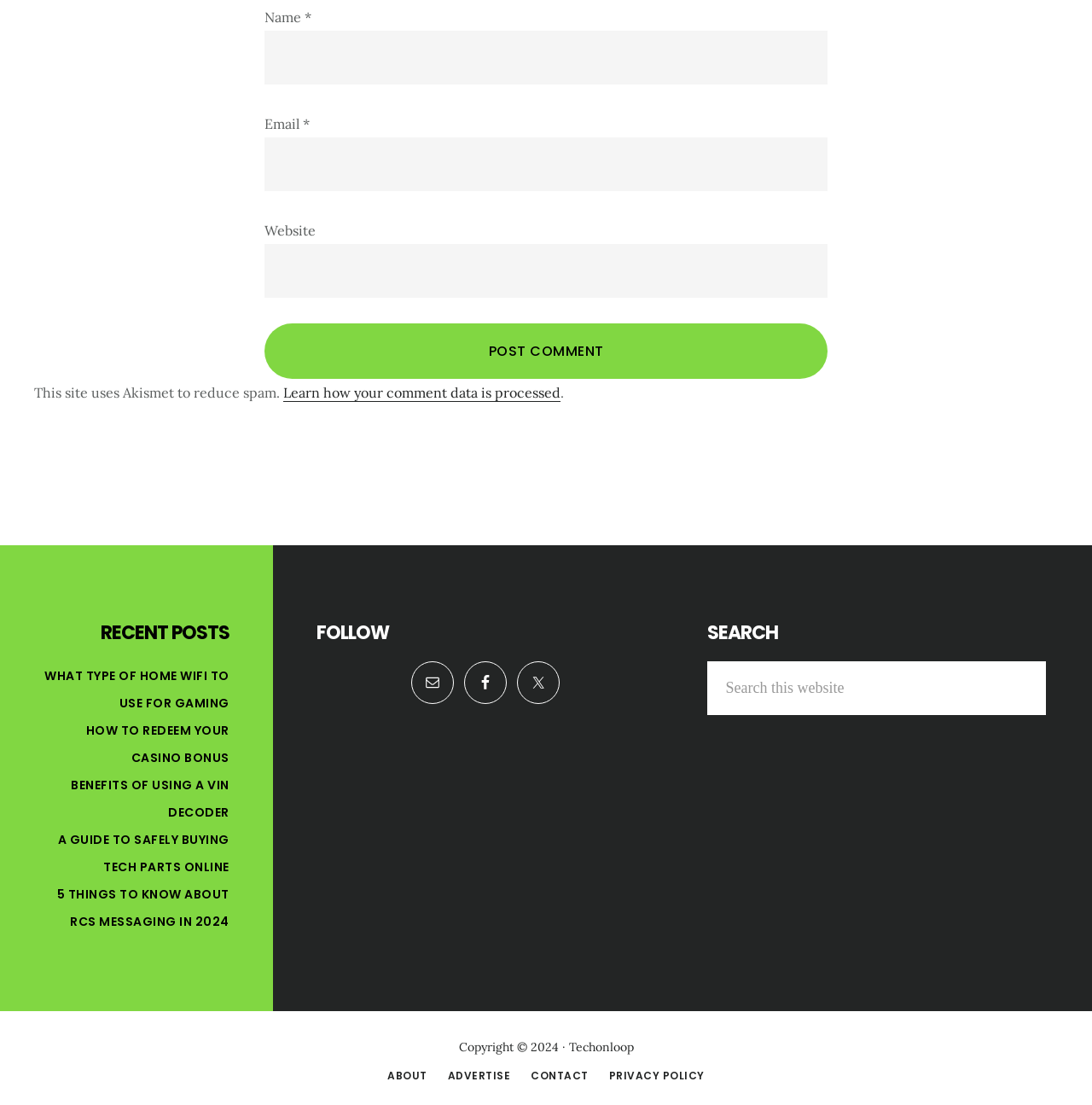What is the copyright year of the website?
Give a detailed and exhaustive answer to the question.

The copyright year of the website is 2024, as indicated by the text 'Copyright © 2024 · Techonloop' at the bottom of the webpage.